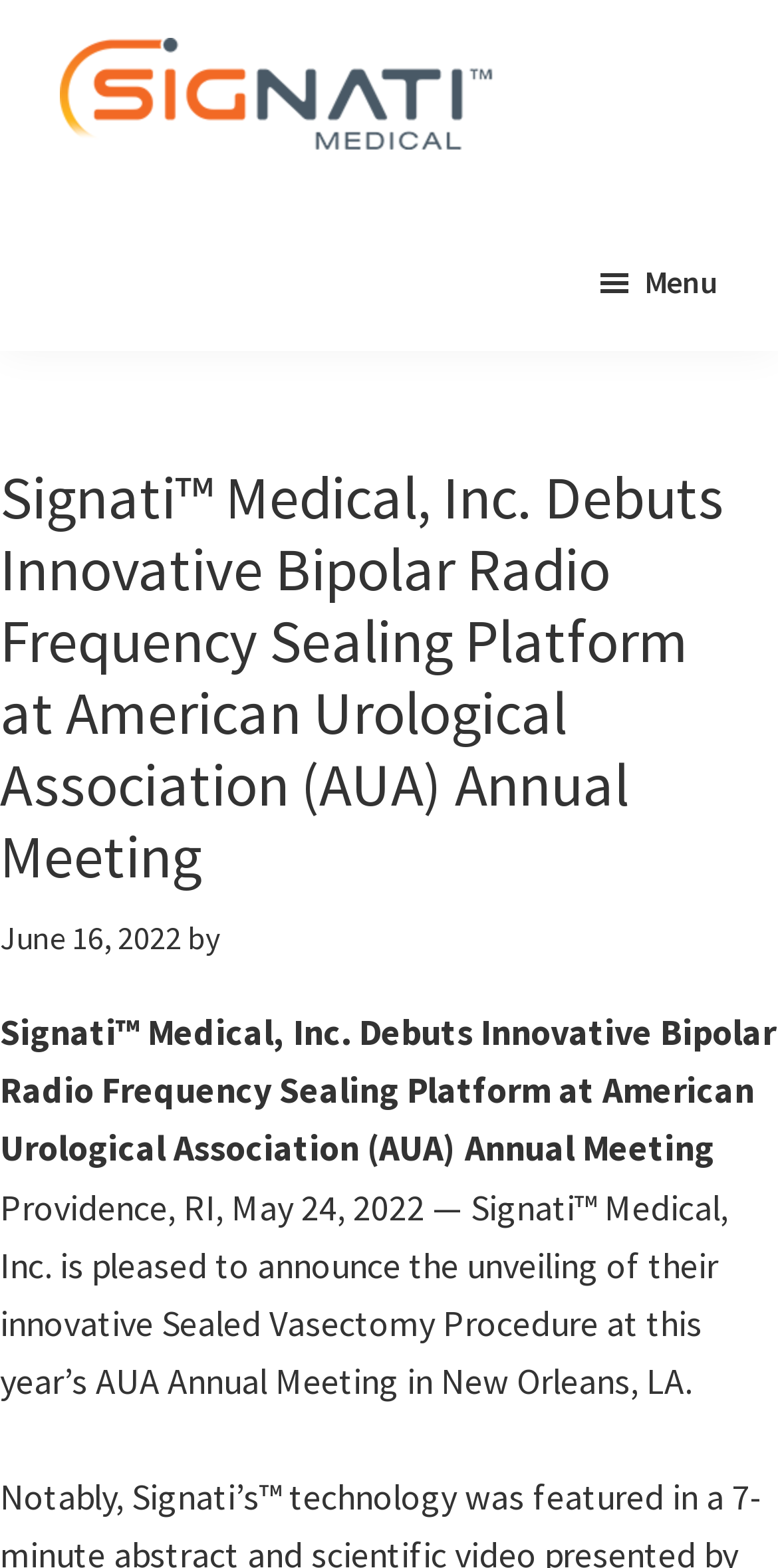Please determine the bounding box of the UI element that matches this description: parent_node: Signati Medical. The coordinates should be given as (top-left x, top-left y, bottom-right x, bottom-right y), with all values between 0 and 1.

[0.077, 0.025, 0.897, 0.128]